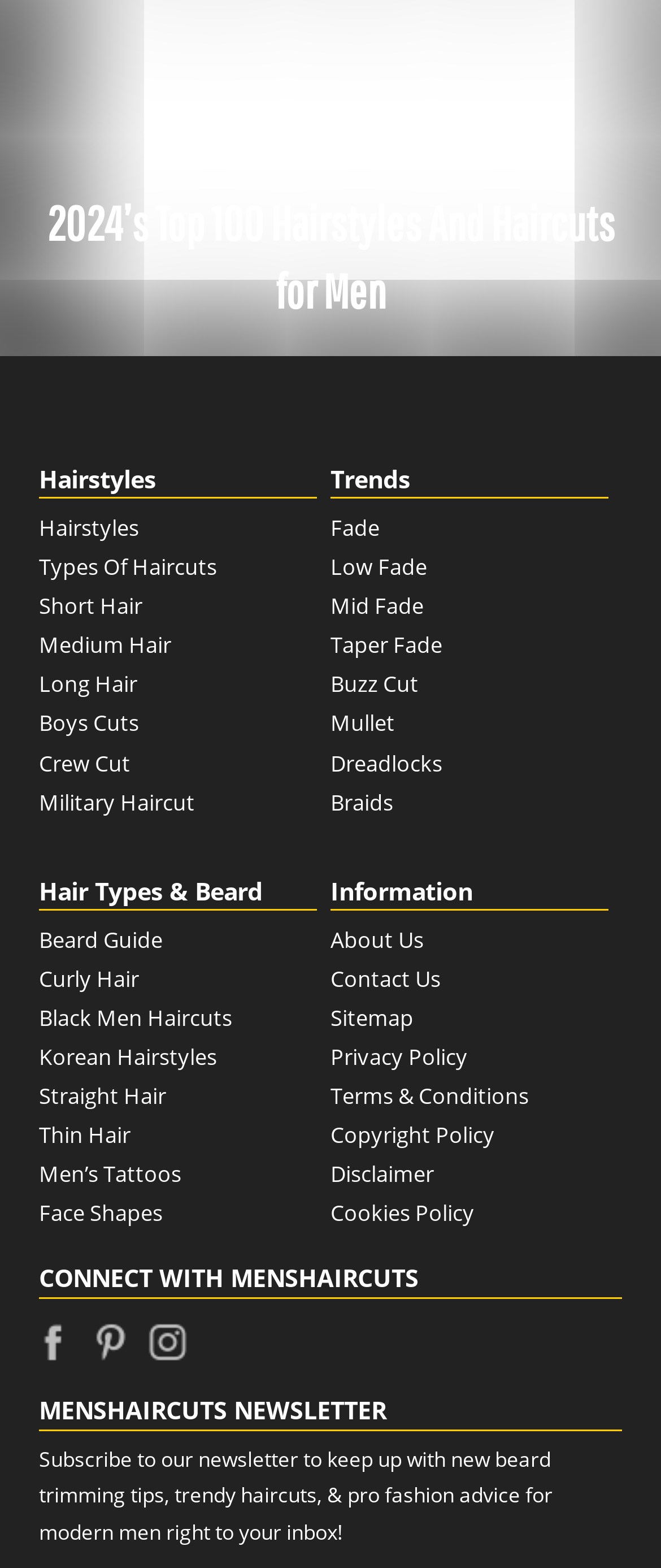What is the benefit of subscribing to the MensHaircuts newsletter?
Please answer using one word or phrase, based on the screenshot.

To receive new beard trimming tips, trendy haircuts, and pro fashion advice